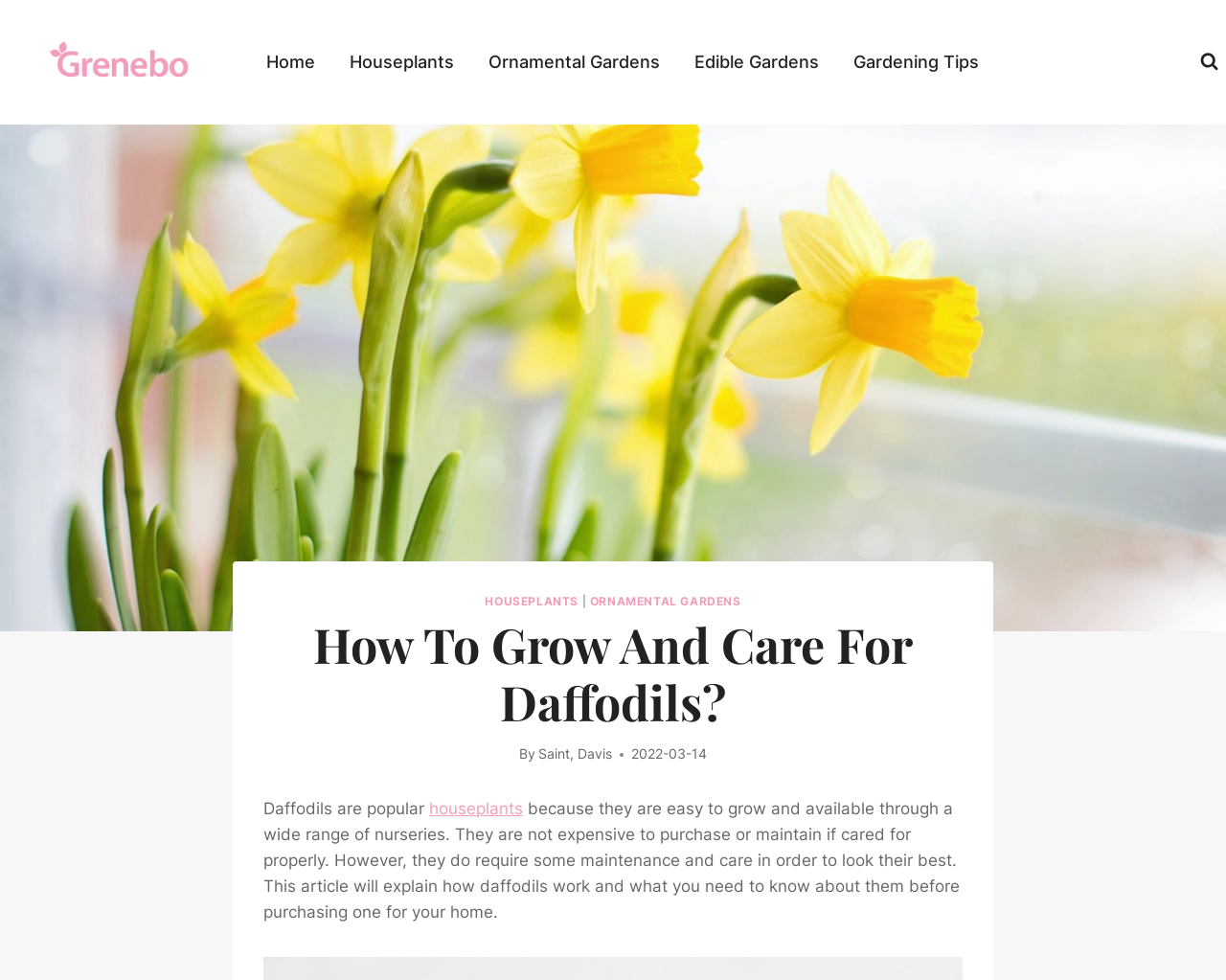Please extract the primary headline from the webpage.

How To Grow And Care For Daffodils?